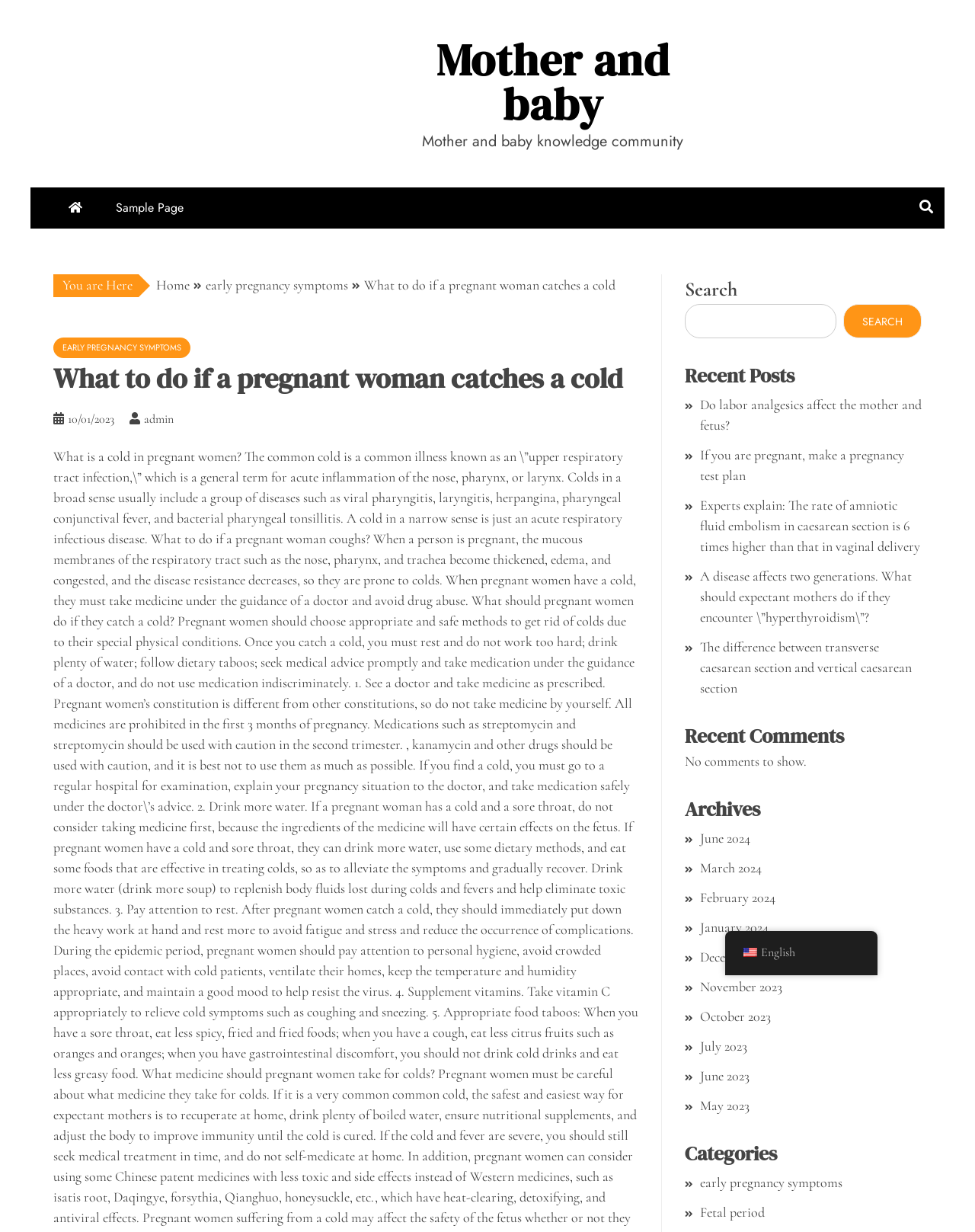For the element described, predict the bounding box coordinates as (top-left x, top-left y, bottom-right x, bottom-right y). All values should be between 0 and 1. Element description: early pregnancy symptoms

[0.055, 0.274, 0.195, 0.291]